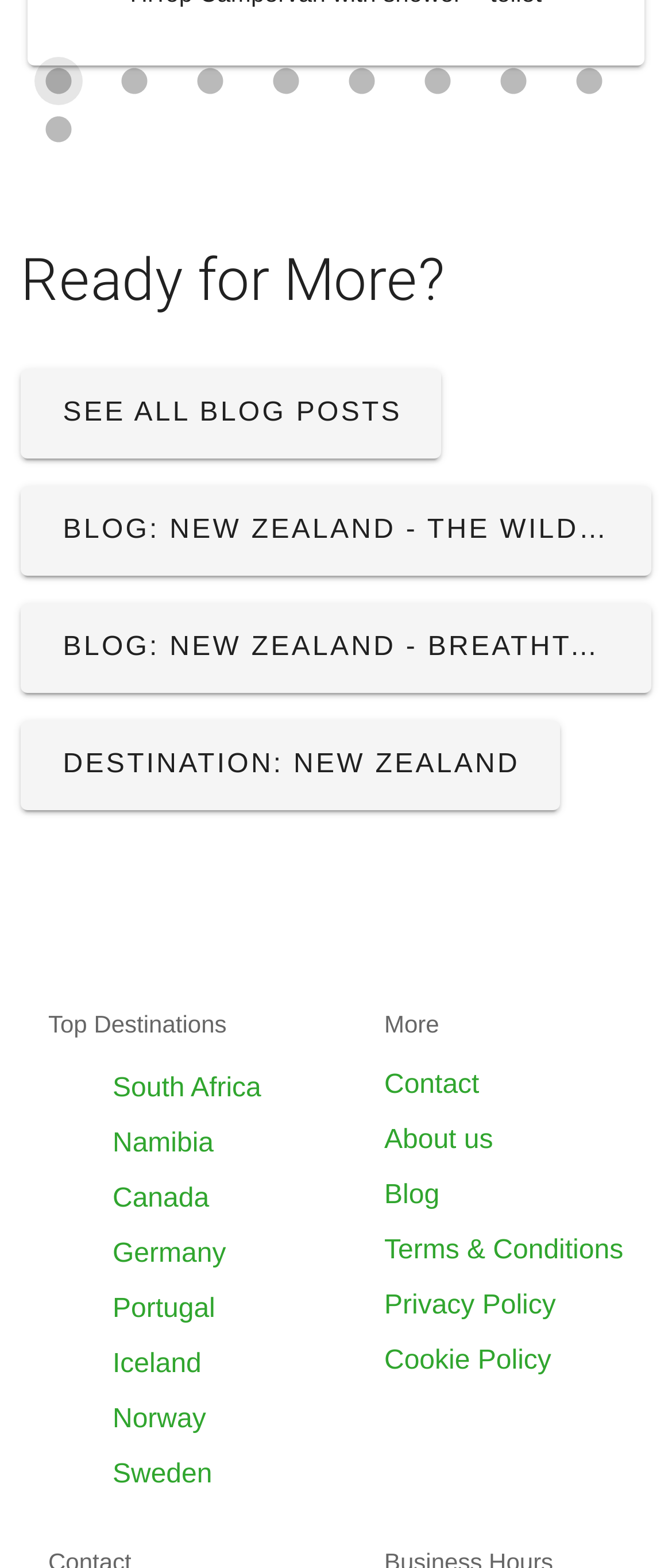Can you specify the bounding box coordinates of the area that needs to be clicked to fulfill the following instruction: "Explore destination New Zealand"?

[0.031, 0.46, 0.833, 0.517]